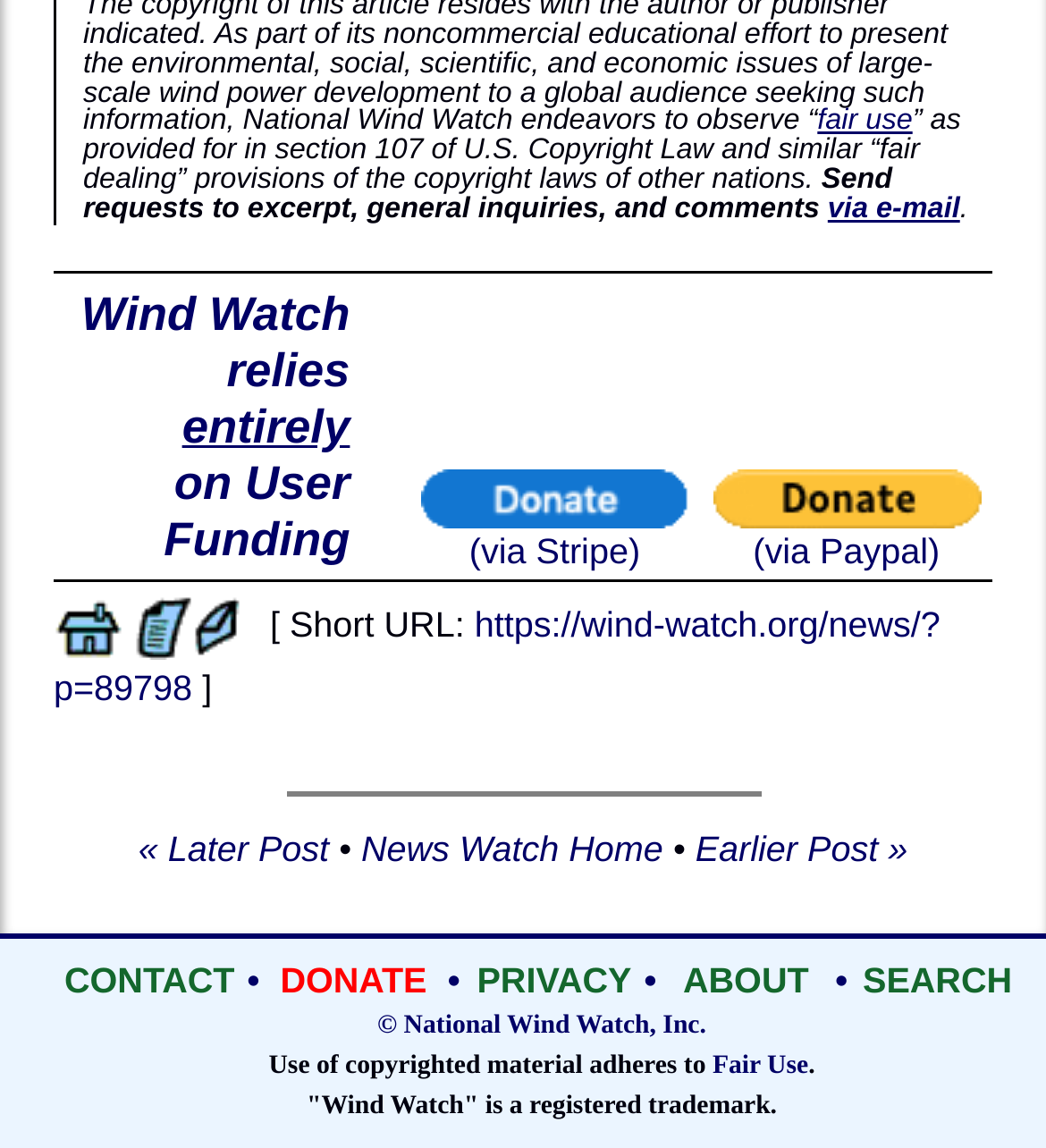Kindly respond to the following question with a single word or a brief phrase: 
What is the name of the organization behind Wind Watch?

National Wind Watch, Inc.